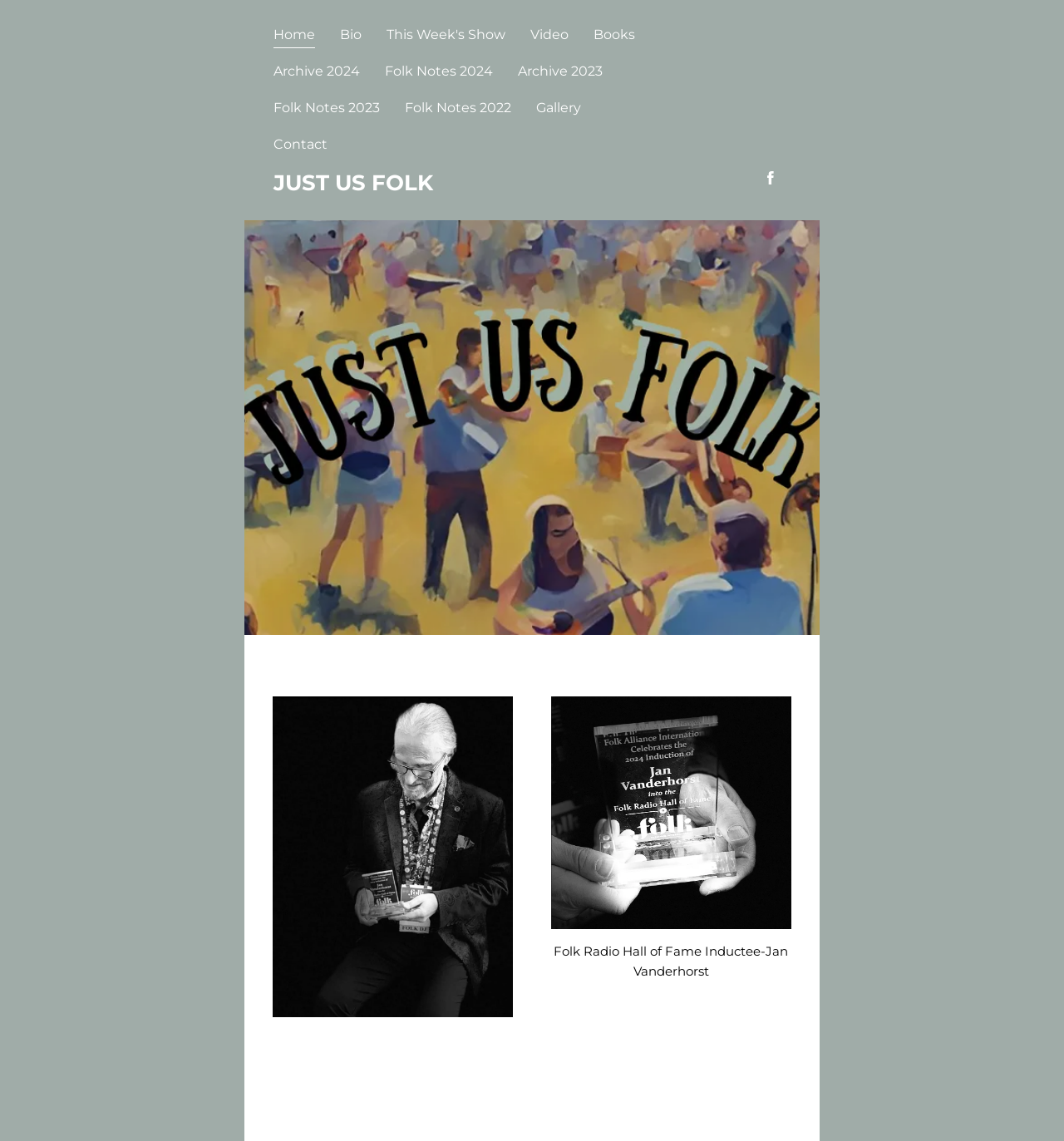Determine the bounding box coordinates (top-left x, top-left y, bottom-right x, bottom-right y) of the UI element described in the following text: Archive 2023

[0.487, 0.05, 0.567, 0.082]